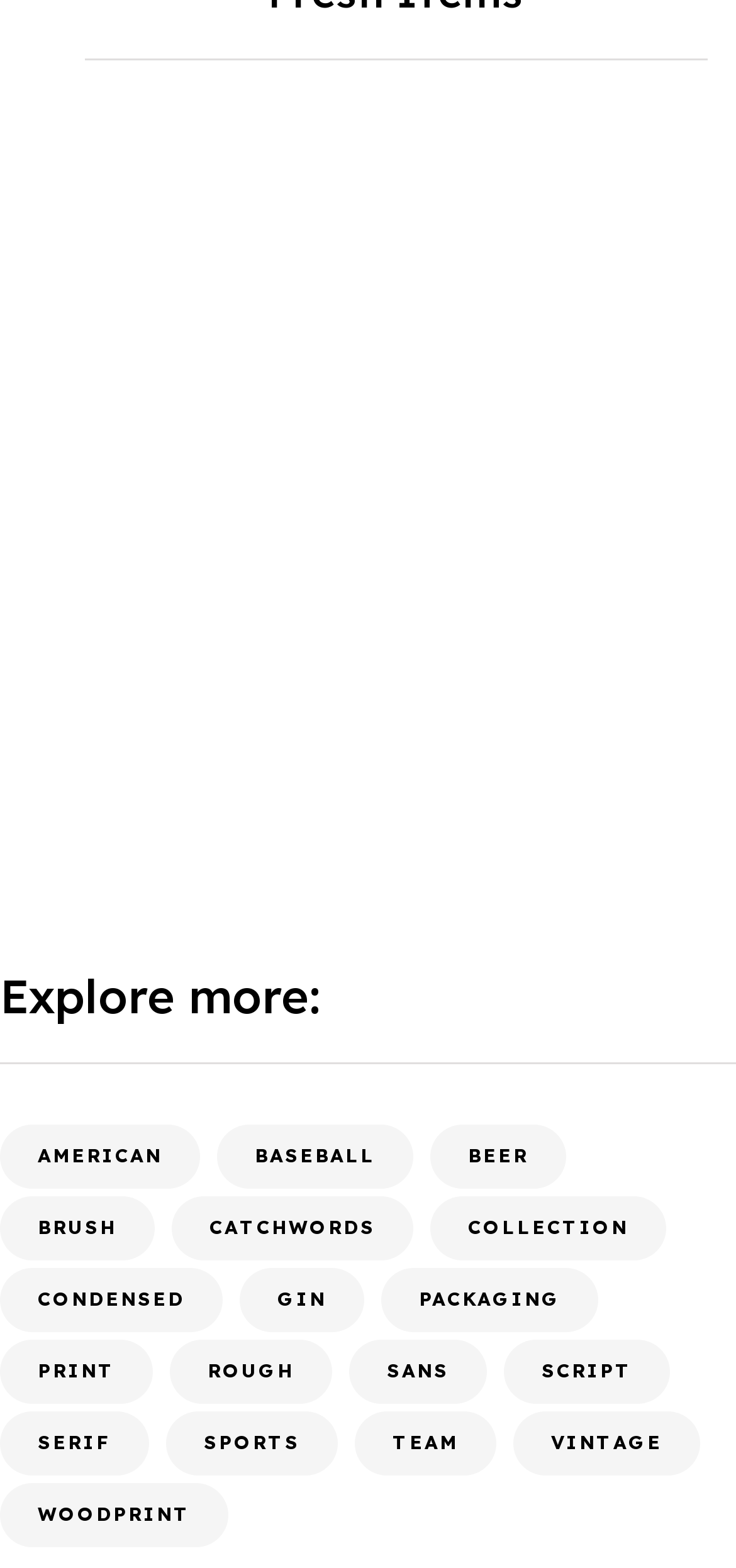Determine the bounding box coordinates of the clickable region to carry out the instruction: "Explore more".

[0.0, 0.616, 1.0, 0.679]